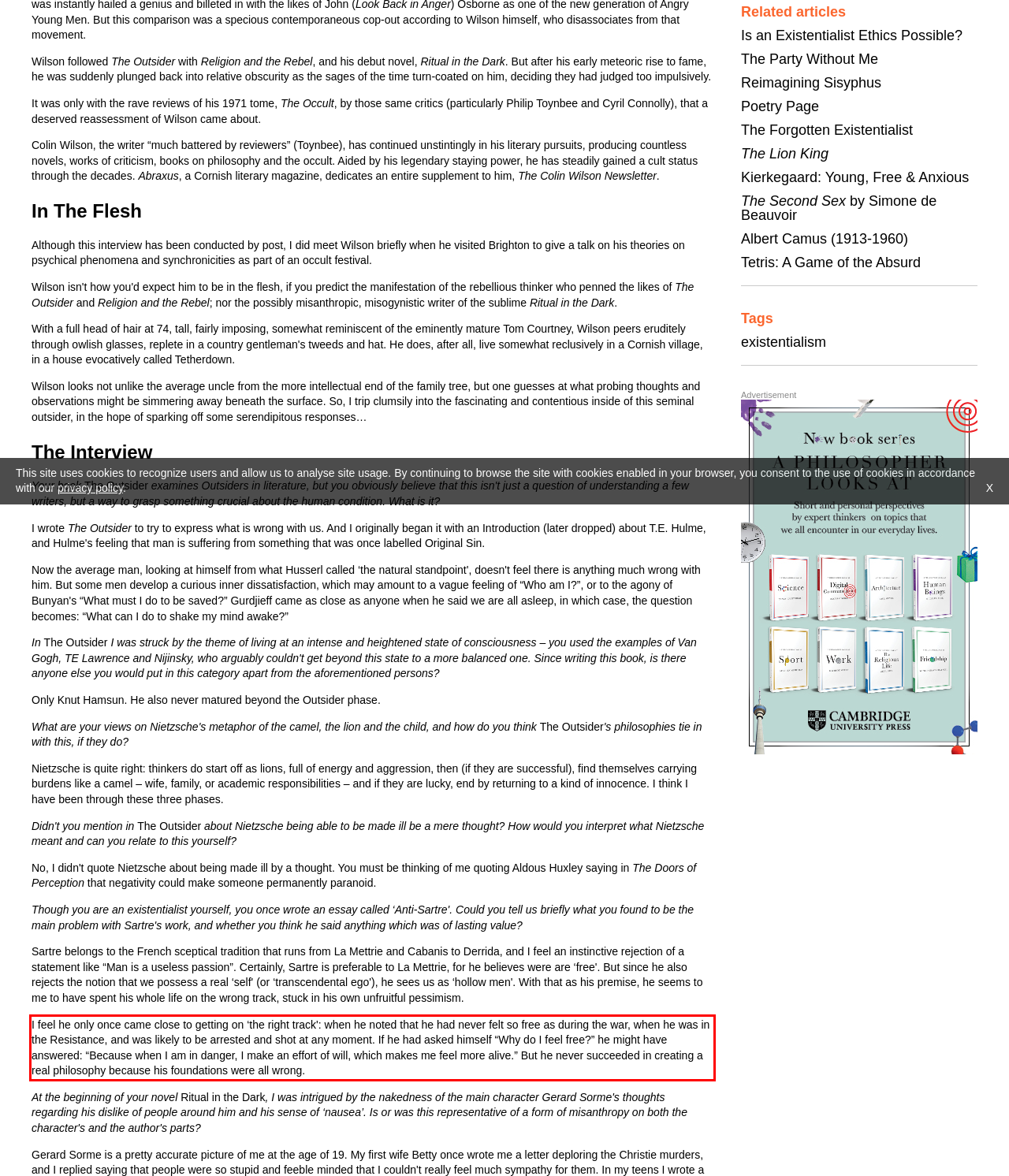Examine the screenshot of the webpage, locate the red bounding box, and perform OCR to extract the text contained within it.

I feel he only once came close to getting on ‘the right track': when he noted that he had never felt so free as during the war, when he was in the Resistance, and was likely to be arrested and shot at any moment. If he had asked himself “Why do I feel free?” he might have answered: “Because when I am in danger, I make an effort of will, which makes me feel more alive.” But he never succeeded in creating a real philosophy because his foundations were all wrong.